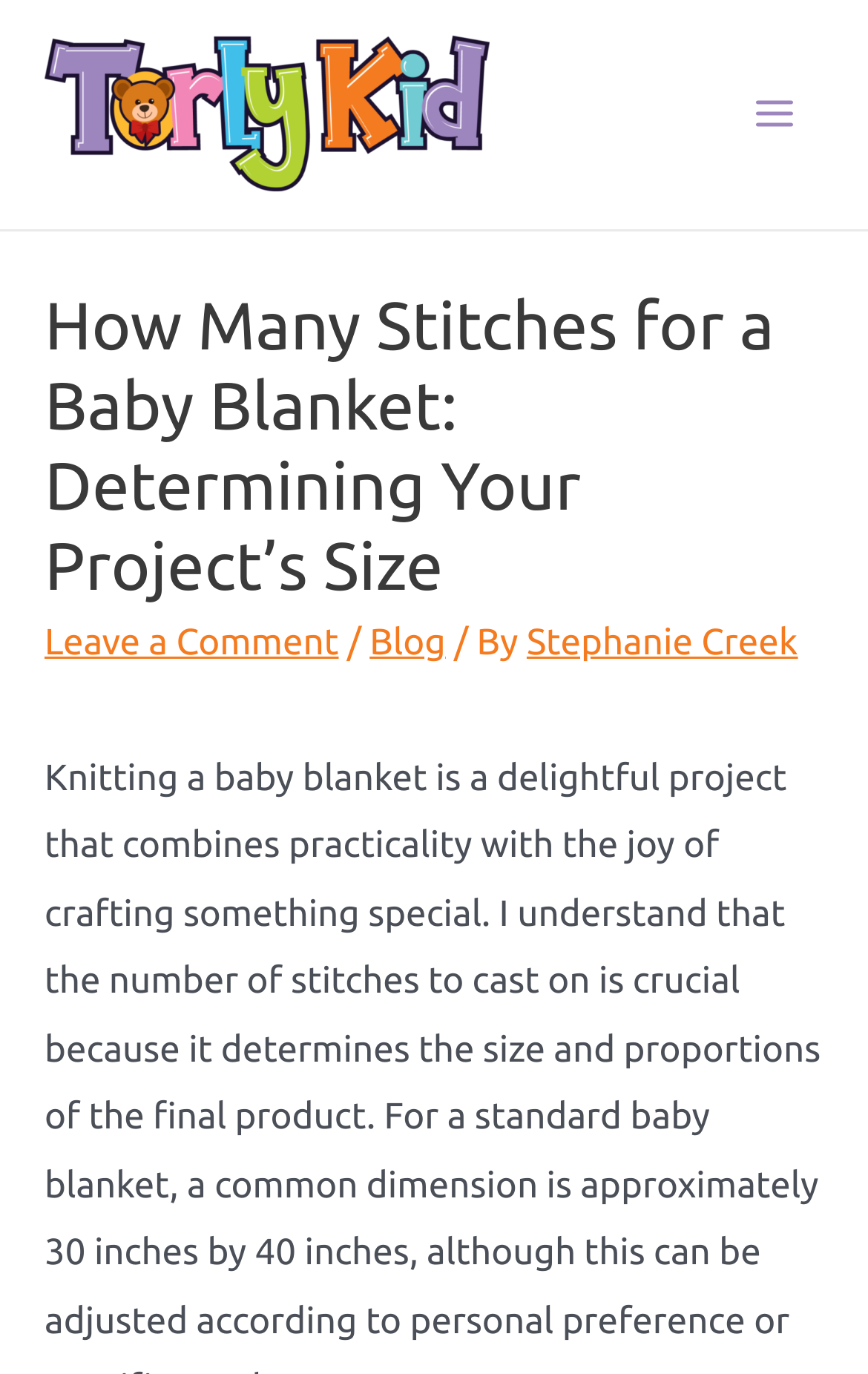Who is the author of the article?
Look at the image and provide a short answer using one word or a phrase.

Stephanie Creek